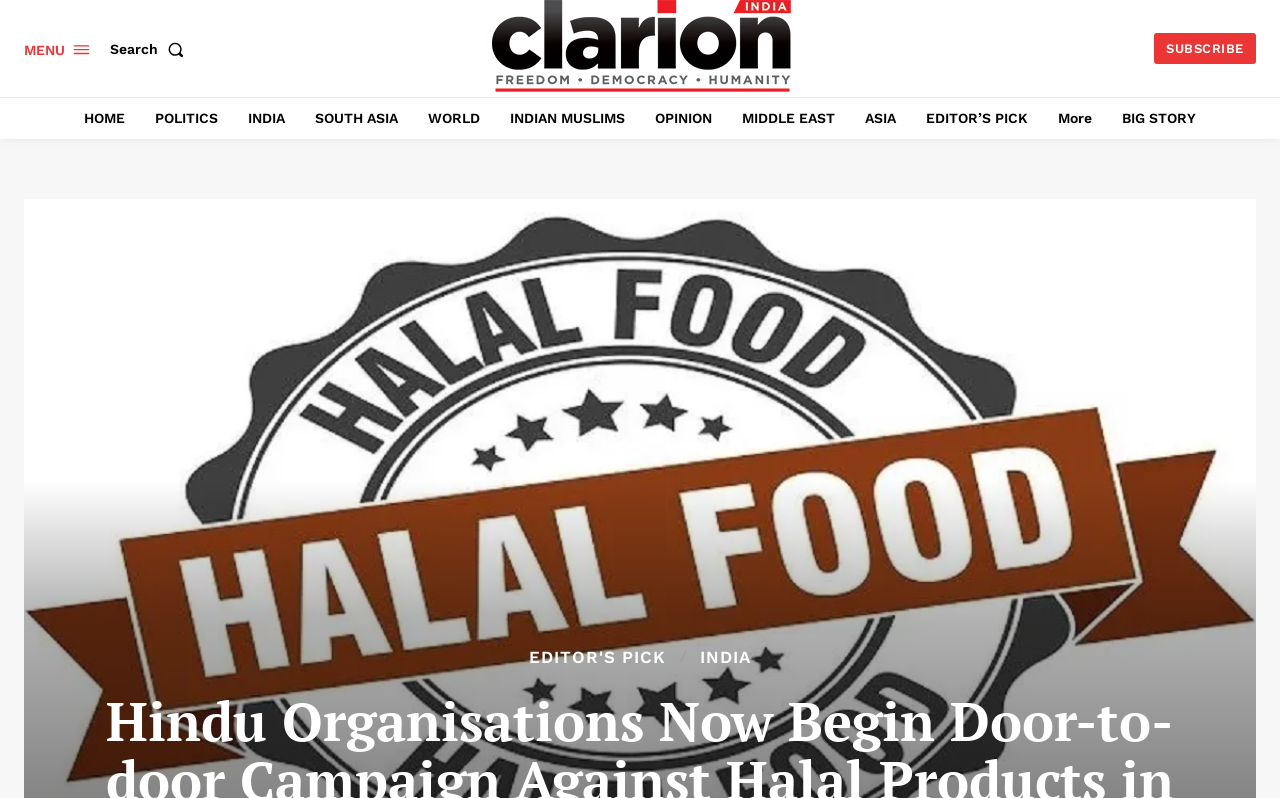Explain the webpage's design and content in an elaborate manner.

The webpage appears to be a news article page from Clarion India, with a focus on Hindu organizations starting a door-to-door campaign against halal products in Karnataka. 

At the top left, there is a "MENU" link, accompanied by a small image. To the right of the "MENU" link, there is a "Search" button, also accompanied by a small image. 

The title of the webpage, "Hindu Organisations Now Begin Door-to-door Campaign Against Halal Products in Karnataka - Clarion India", is prominently displayed at the top center of the page. 

Below the title, there is a horizontal navigation menu with links to various sections, including "HOME", "POLITICS", "INDIA", "SOUTH ASIA", "WORLD", "INDIAN MUSLIMS", "OPINION", "MIDDLE EAST", "ASIA", "EDITOR’S PICK", and "More". 

At the top right, there is a "SUBSCRIBE" link. 

The main content of the webpage is not explicitly described in the accessibility tree, but based on the meta description, it likely contains an article about the door-to-door campaign against halal products in Karnataka. 

Further down the page, there are additional links to "BIG STORY" and another "EDITOR'S PICK" section, as well as a link to "INDIA".